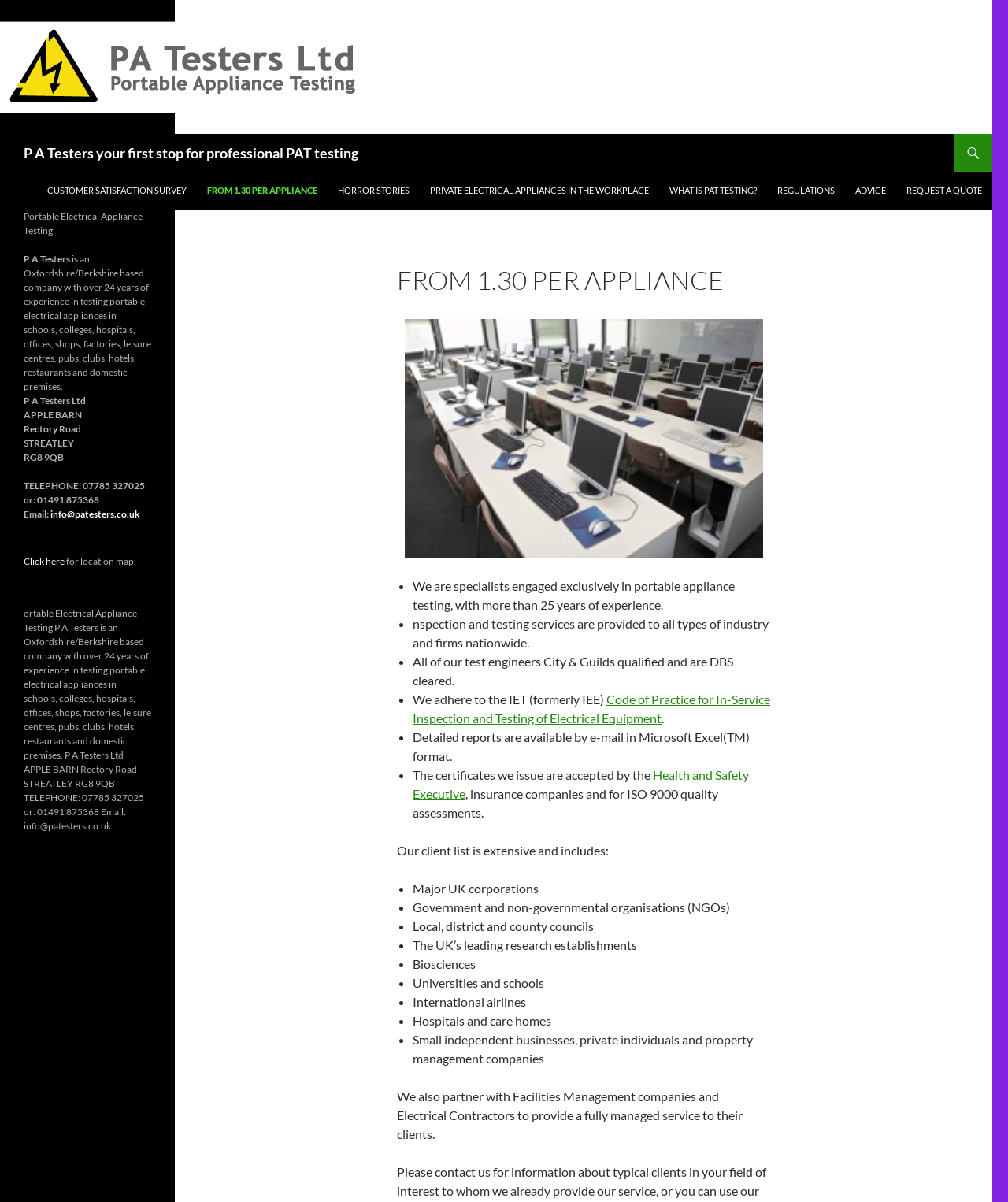Examine the screenshot and answer the question in as much detail as possible: What is the purpose of the company?

The purpose of the company is mentioned in the text 'P A Testers is an Oxfordshire/Berkshire based company with over 24 years of experience in testing portable electrical appliances...' which indicates that the company's purpose is to test portable electrical appliances.